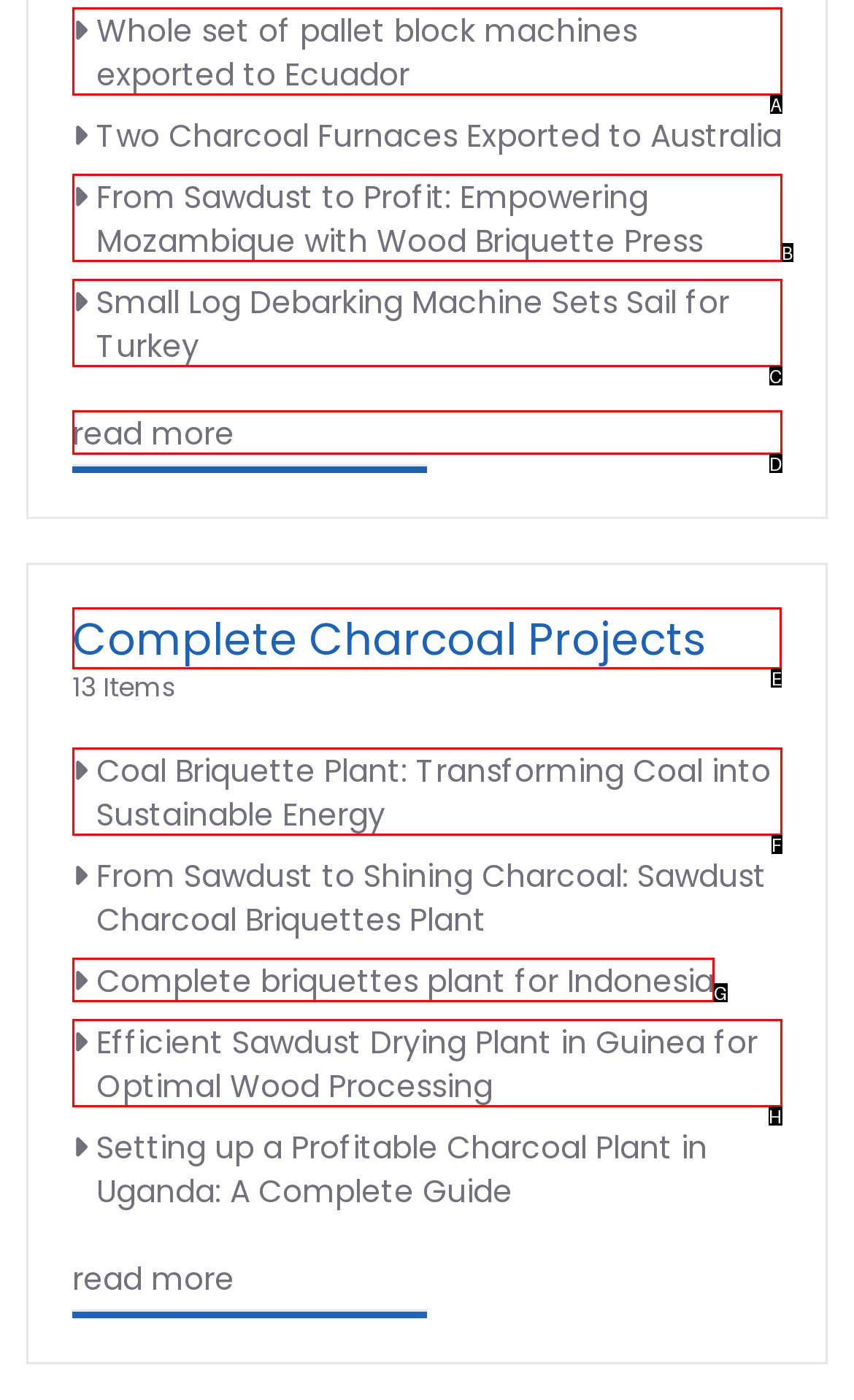From the available options, which lettered element should I click to complete this task: View complete charcoal projects?

E